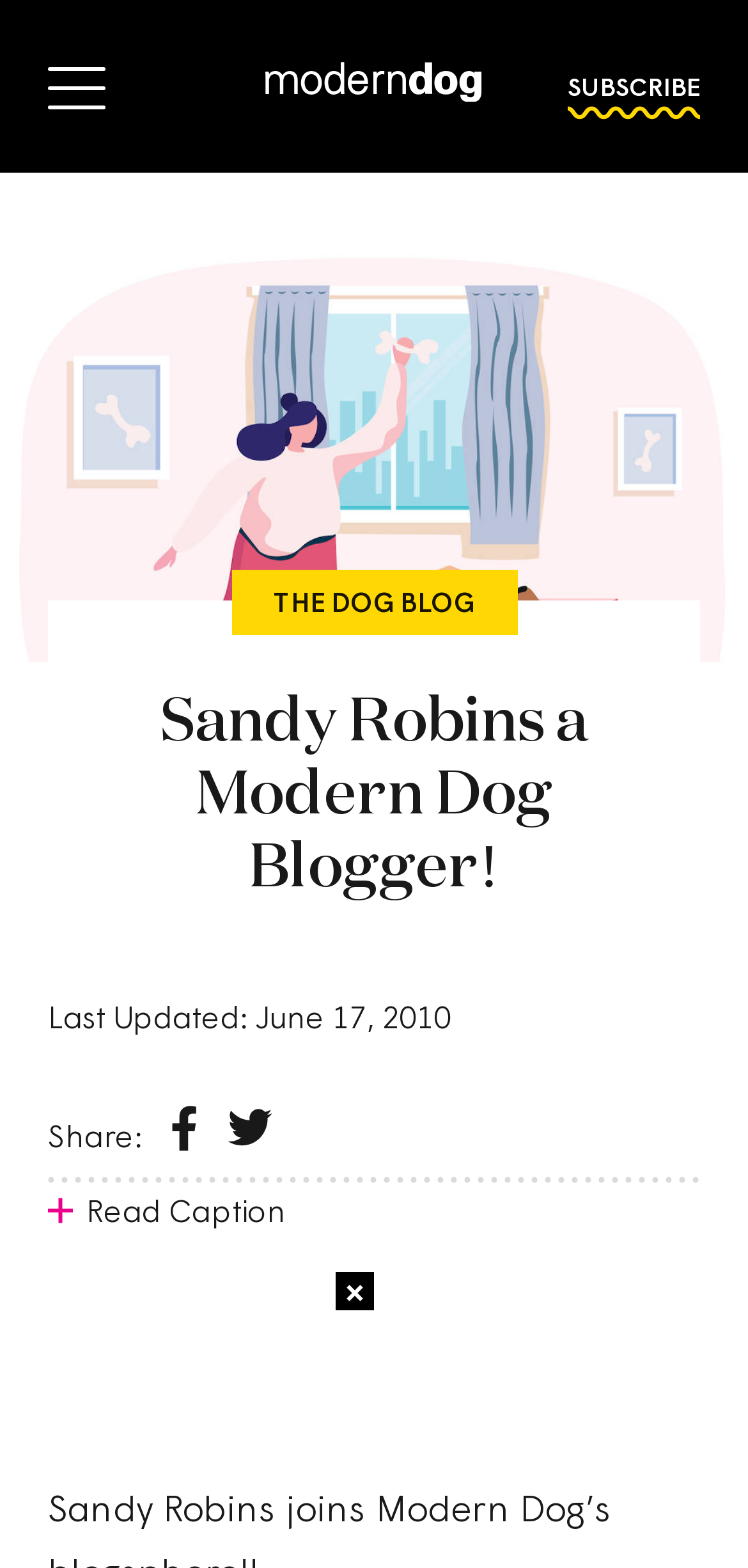Please extract the webpage's main title and generate its text content.

Sandy Robins a Modern Dog Blogger!